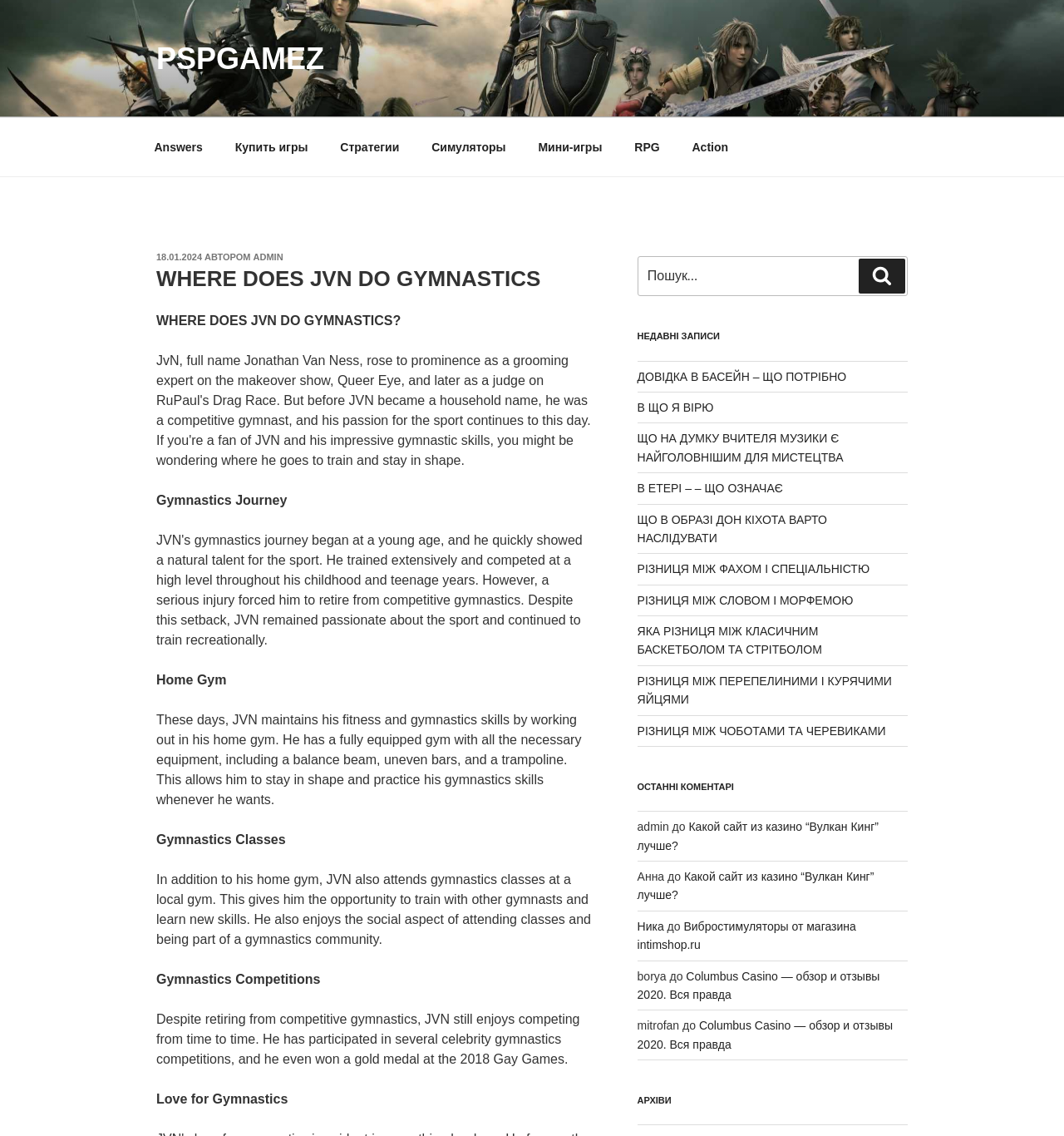Find the bounding box coordinates of the clickable area that will achieve the following instruction: "Click on the 'РІЗНИЦЯ МІЖ ФАХОМ І СПЕЦІАЛЬНІСТЮ' link".

[0.599, 0.495, 0.817, 0.507]